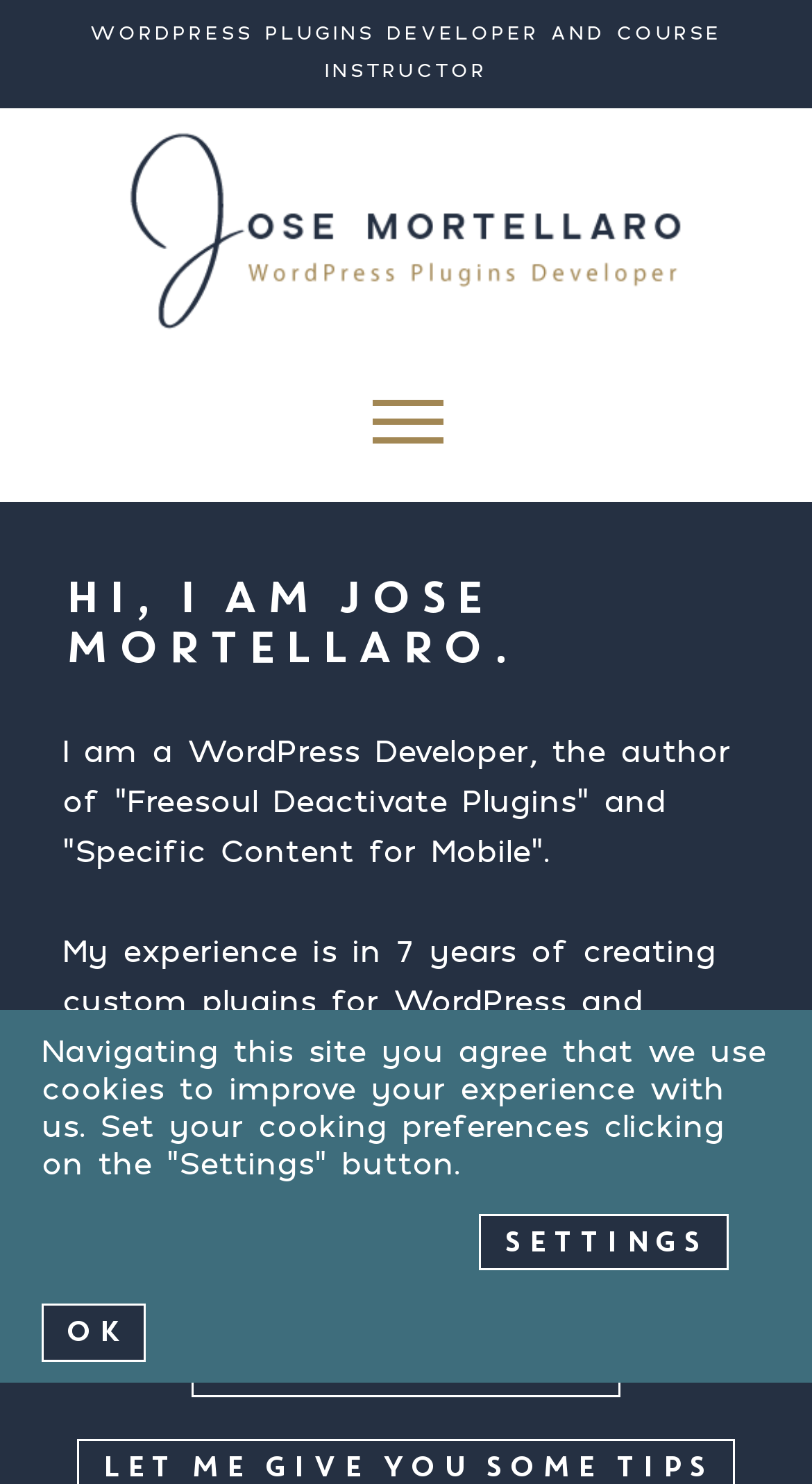Identify the primary heading of the webpage and provide its text.

CUSTOM WORDPRESS DEVELOPMENT